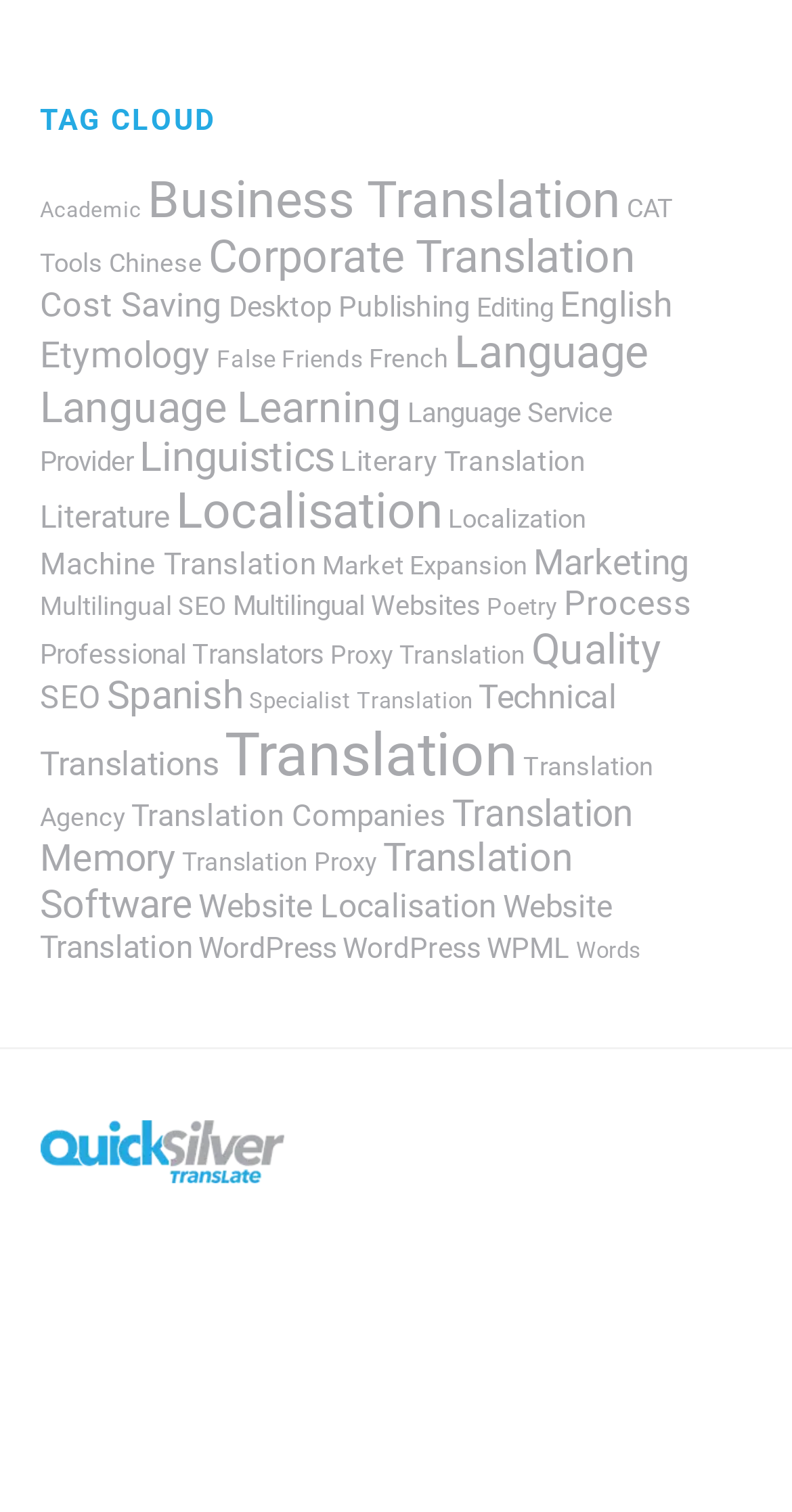Determine the bounding box coordinates for the area that needs to be clicked to fulfill this task: "Click on 'Academic (15 items)'". The coordinates must be given as four float numbers between 0 and 1, i.e., [left, top, right, bottom].

[0.05, 0.13, 0.178, 0.148]